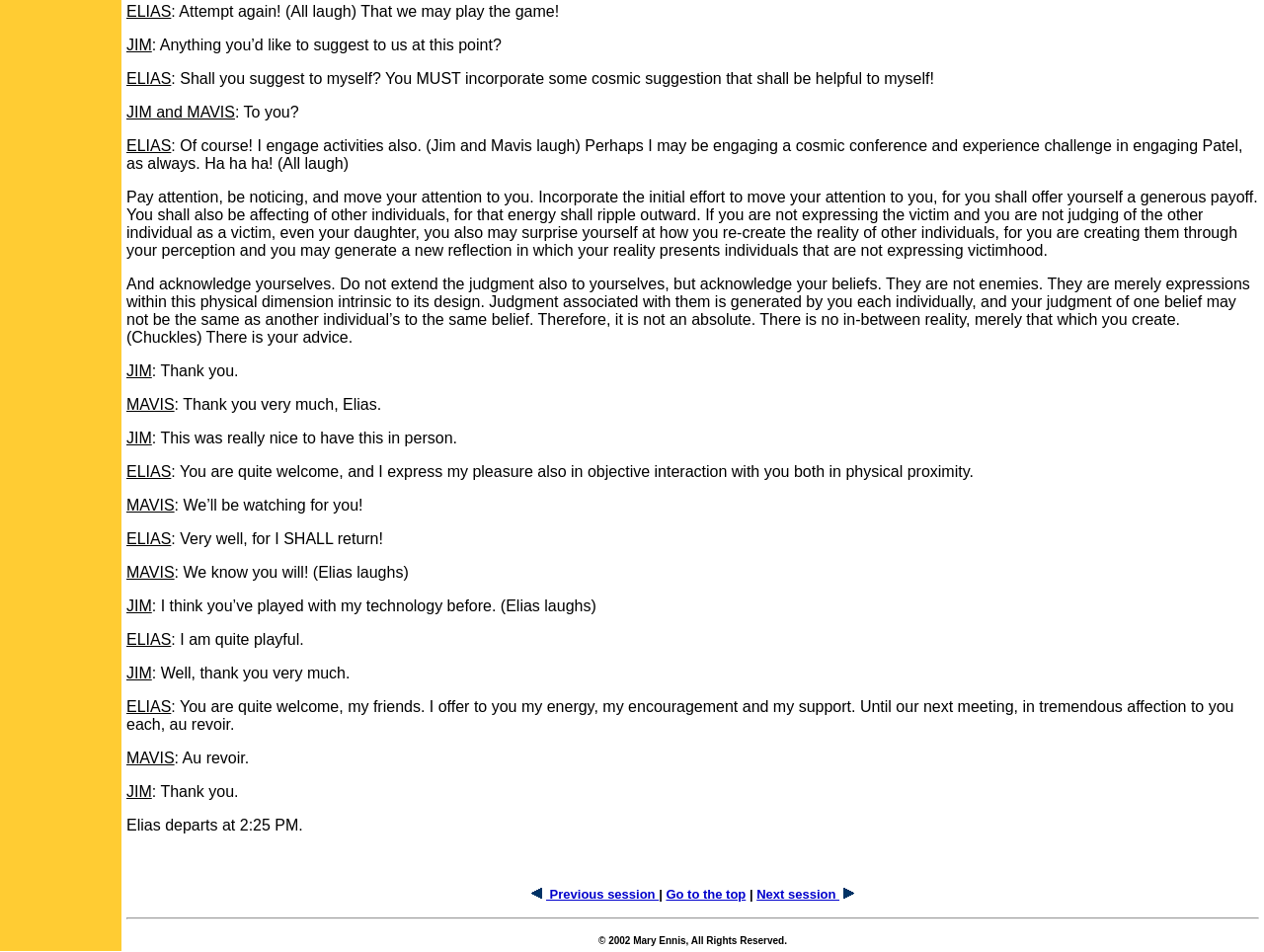Based on the element description "Previous session", predict the bounding box coordinates of the UI element.

[0.42, 0.932, 0.521, 0.947]